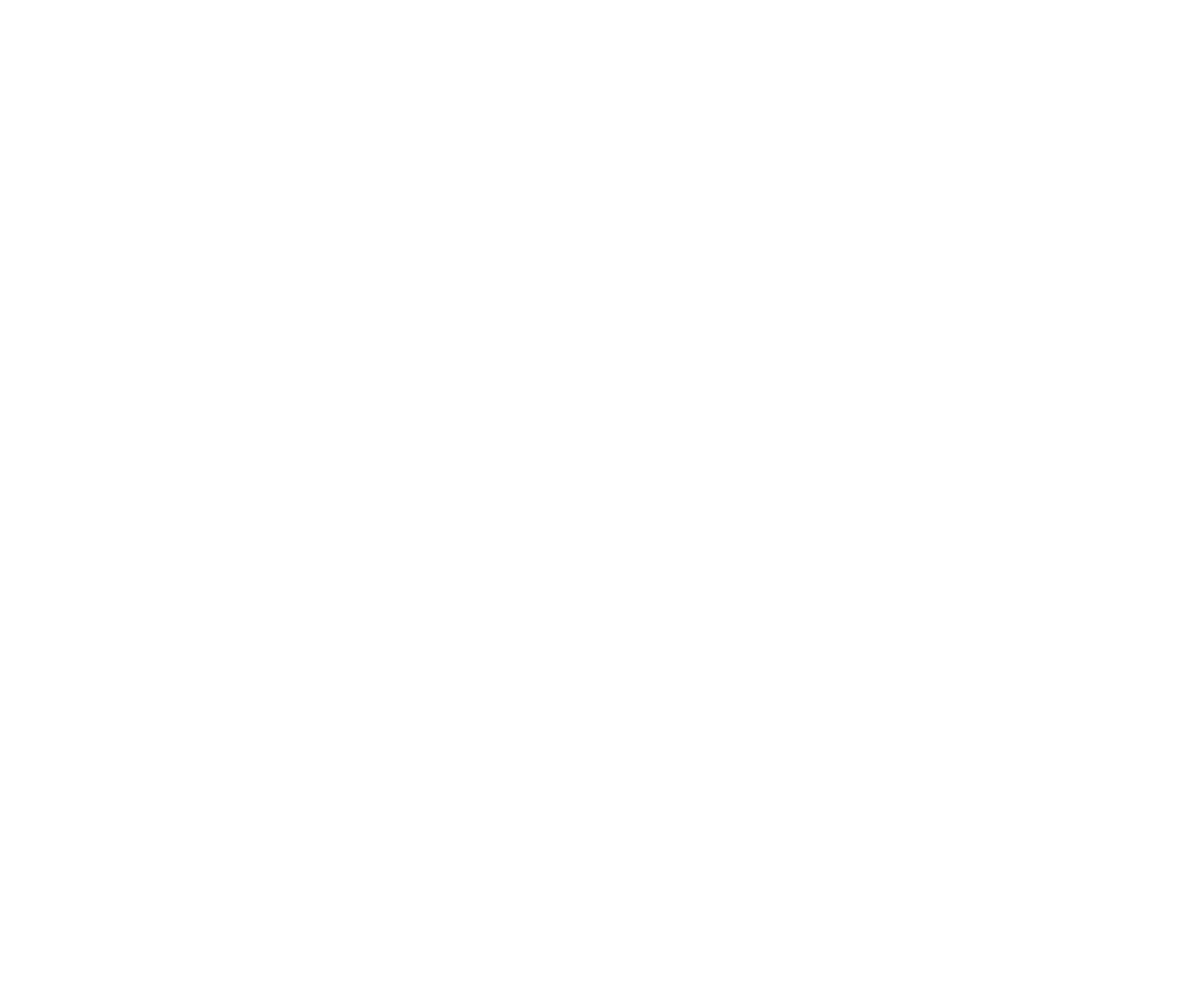Determine the bounding box coordinates of the target area to click to execute the following instruction: "Visit the About Us page."

[0.055, 0.667, 0.106, 0.683]